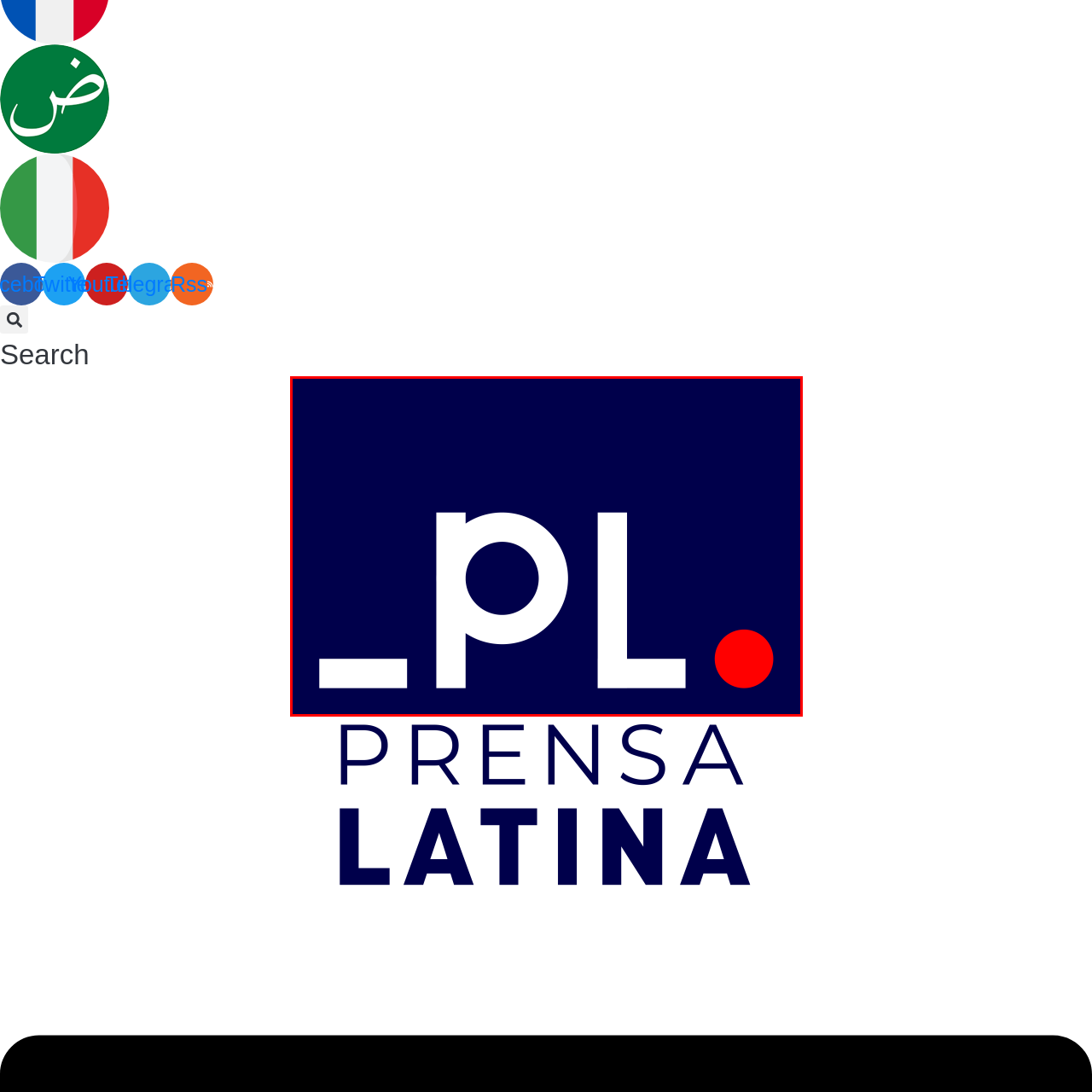Generate a thorough description of the part of the image enclosed by the red boundary.

The image features the official logo of the News Agency Prensa Latina, presented against a deep navy blue background. The design incorporates the letters ".pl" in bold, clean typography, with a prominent circular element in bright red, symbolizing vibrancy and attention. The logo is representative of the agency's identity and mission, encapsulating its focus on news dissemination with modern and professional aesthetics. This logo serves as a recognizable emblem for Prensa Latina, connecting it to its digital presence and media initiatives.